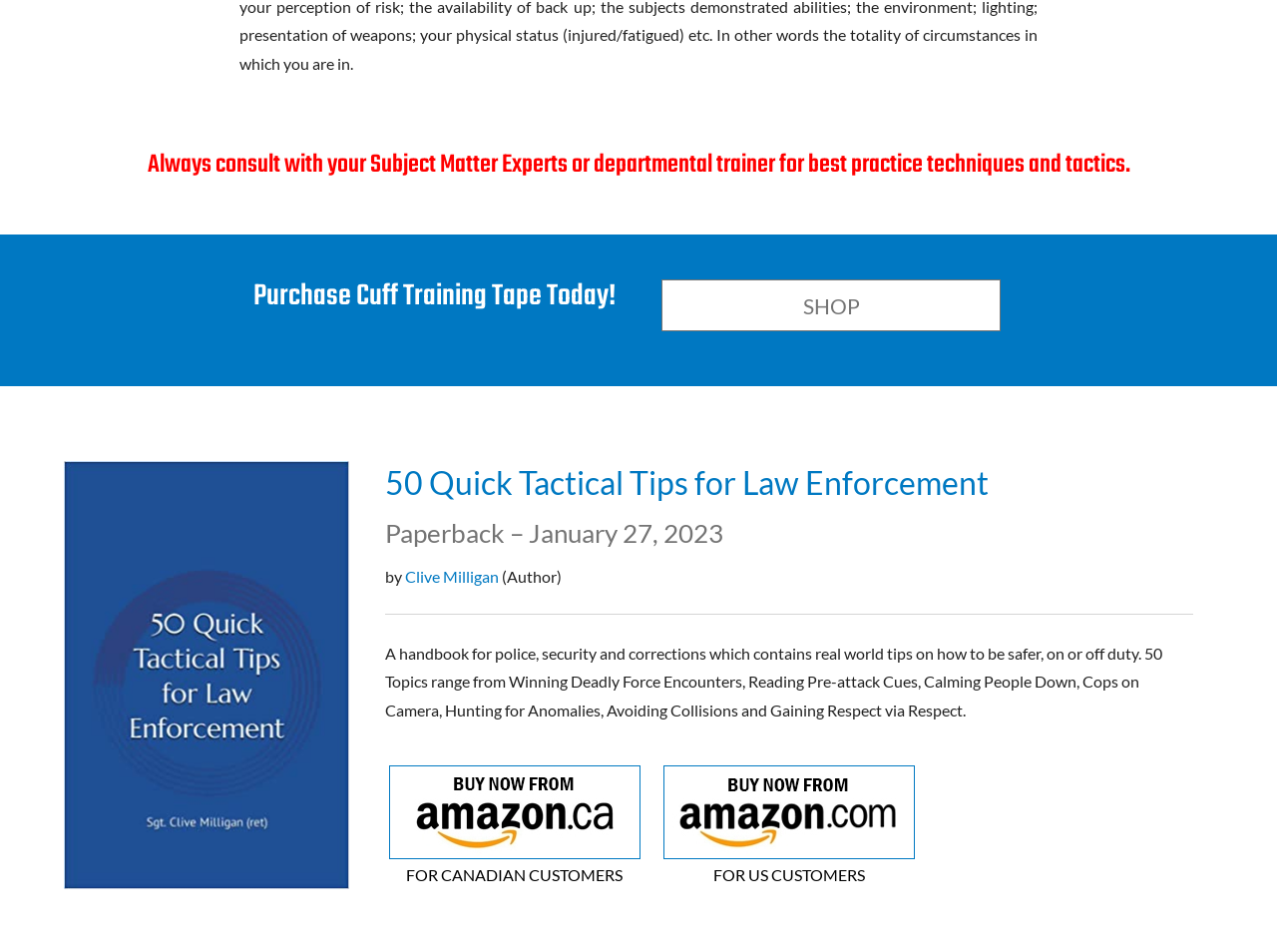Respond to the question below with a concise word or phrase:
Who is the author of the book?

Clive Milligan